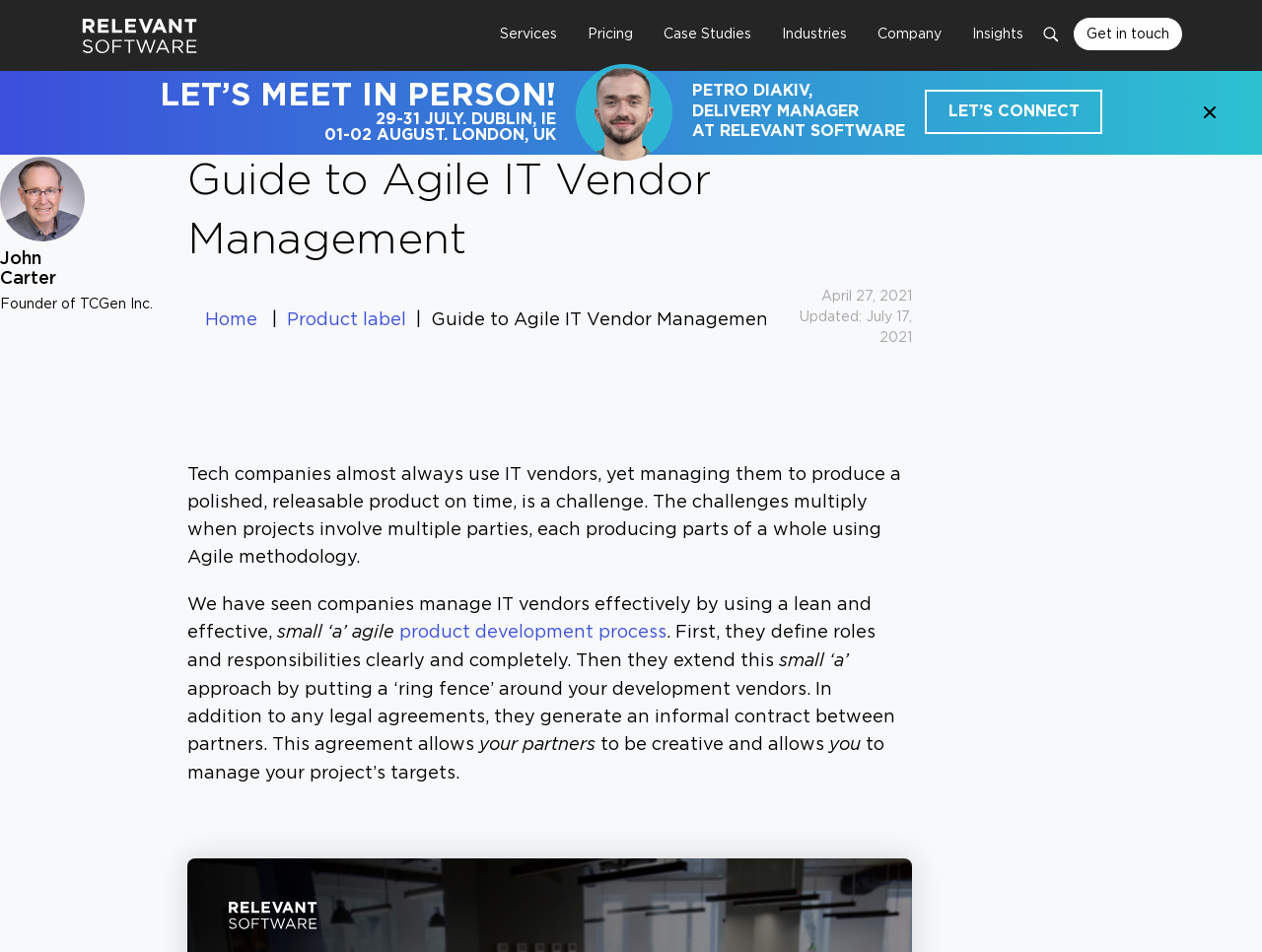Please determine the bounding box coordinates of the element's region to click in order to carry out the following instruction: "Click the 'LET’S CONNECT' link". The coordinates should be four float numbers between 0 and 1, i.e., [left, top, right, bottom].

[0.733, 0.095, 0.873, 0.141]